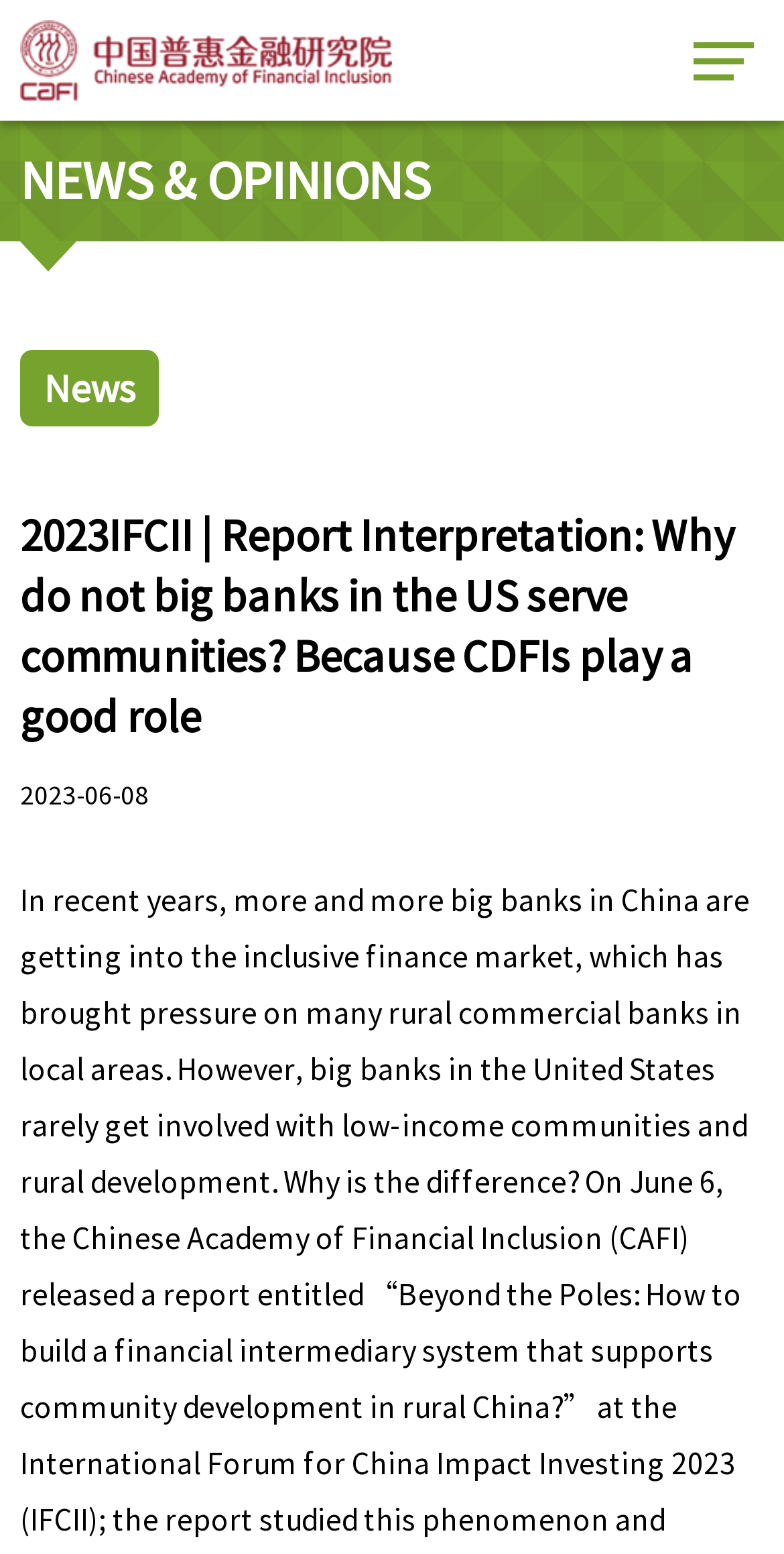Determine the bounding box coordinates for the UI element matching this description: "Here's how you know".

None